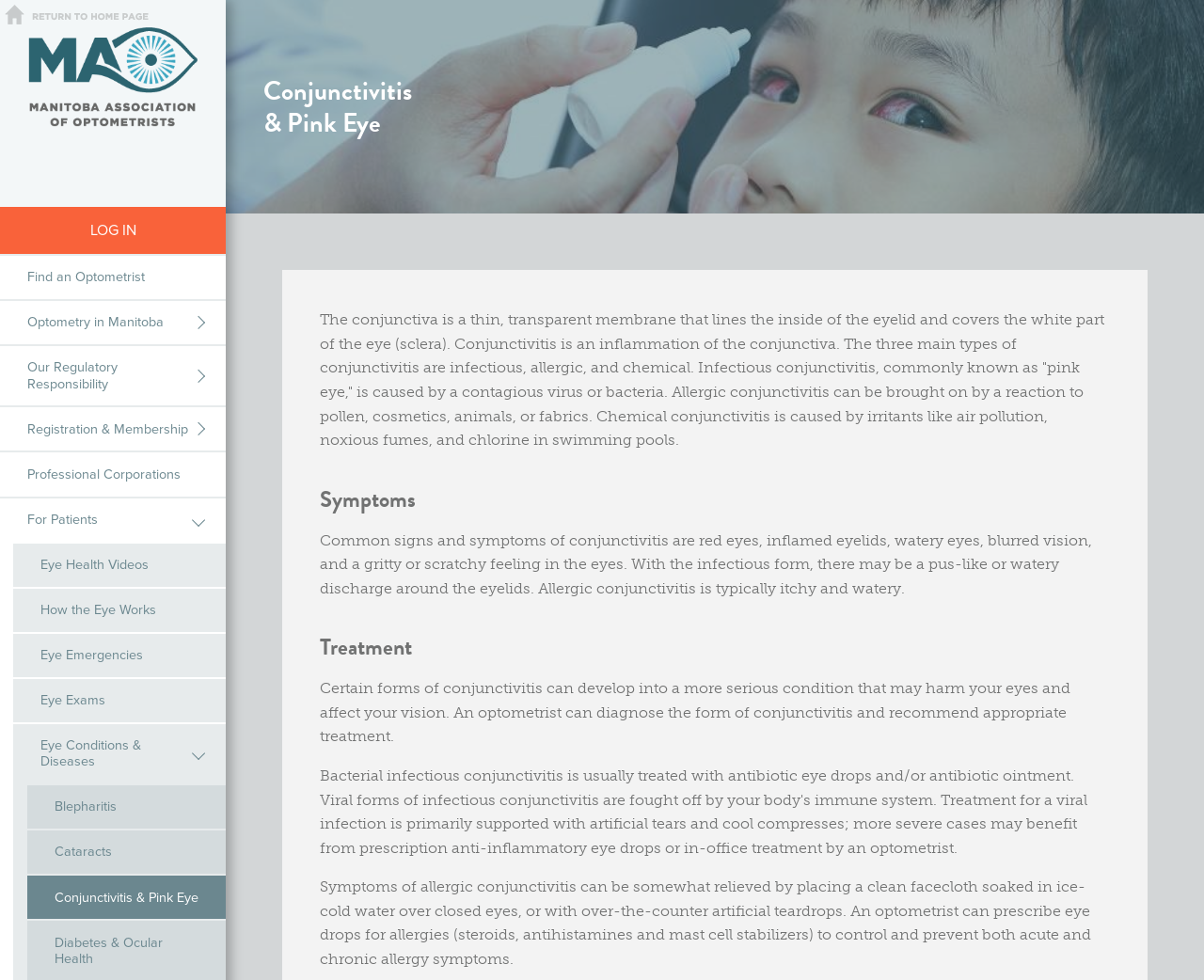Find the bounding box coordinates of the clickable element required to execute the following instruction: "Click on the 'Conjunctivitis & Pink Eye' link". Provide the coordinates as four float numbers between 0 and 1, i.e., [left, top, right, bottom].

[0.022, 0.894, 0.188, 0.938]